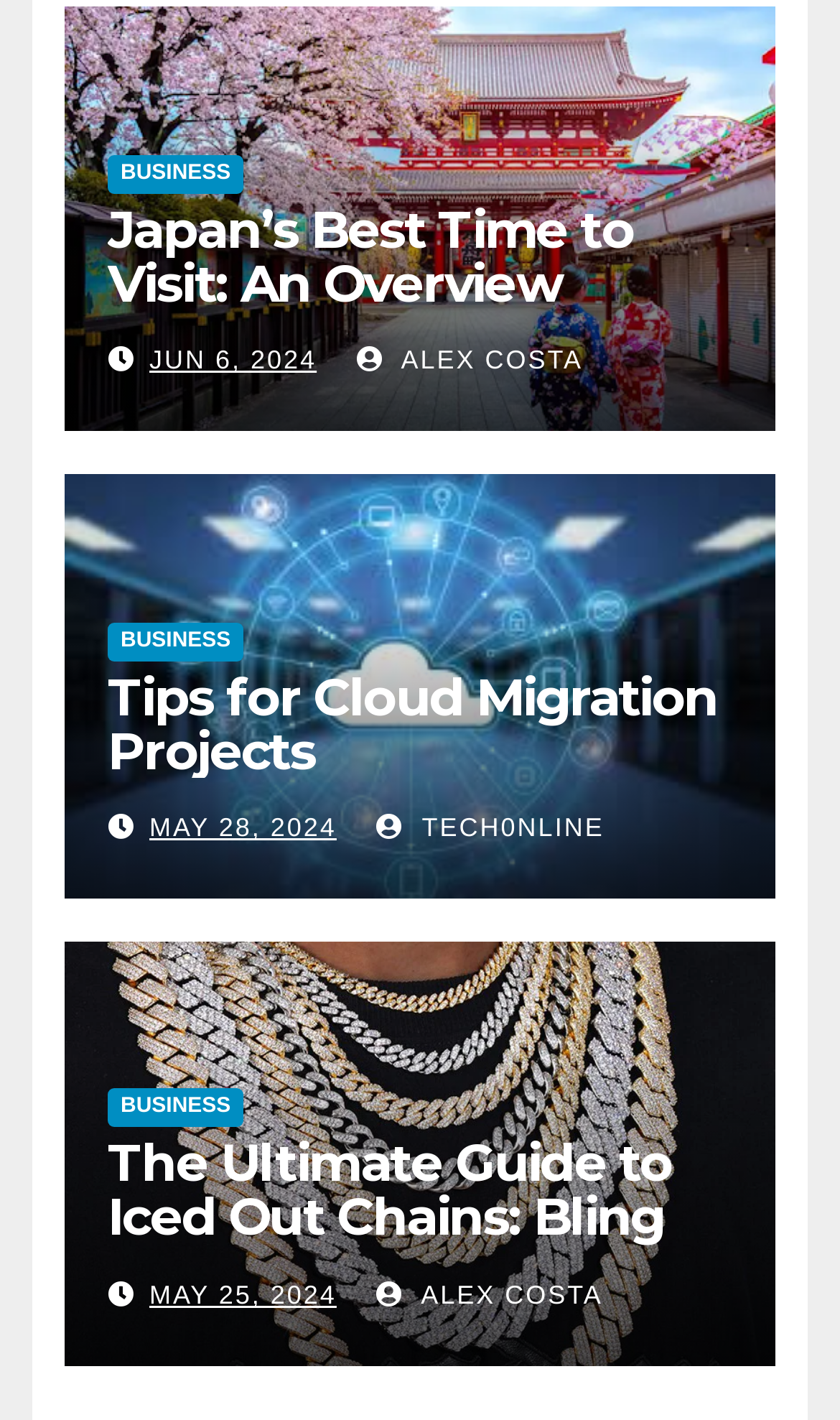Locate and provide the bounding box coordinates for the HTML element that matches this description: "Business".

[0.128, 0.109, 0.29, 0.137]